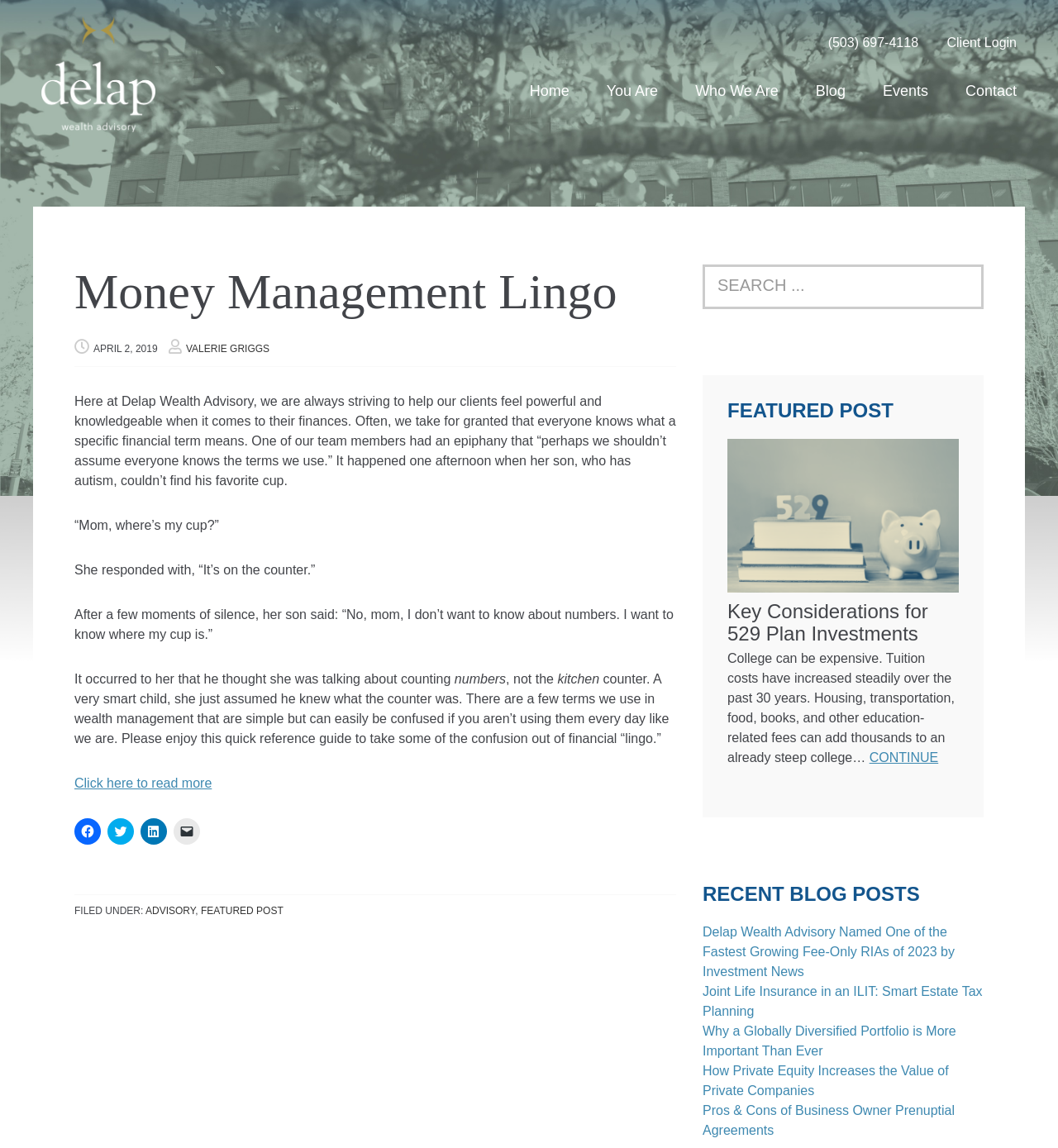Provide the bounding box coordinates of the UI element that matches the description: "Valerie Griggs".

[0.176, 0.299, 0.255, 0.309]